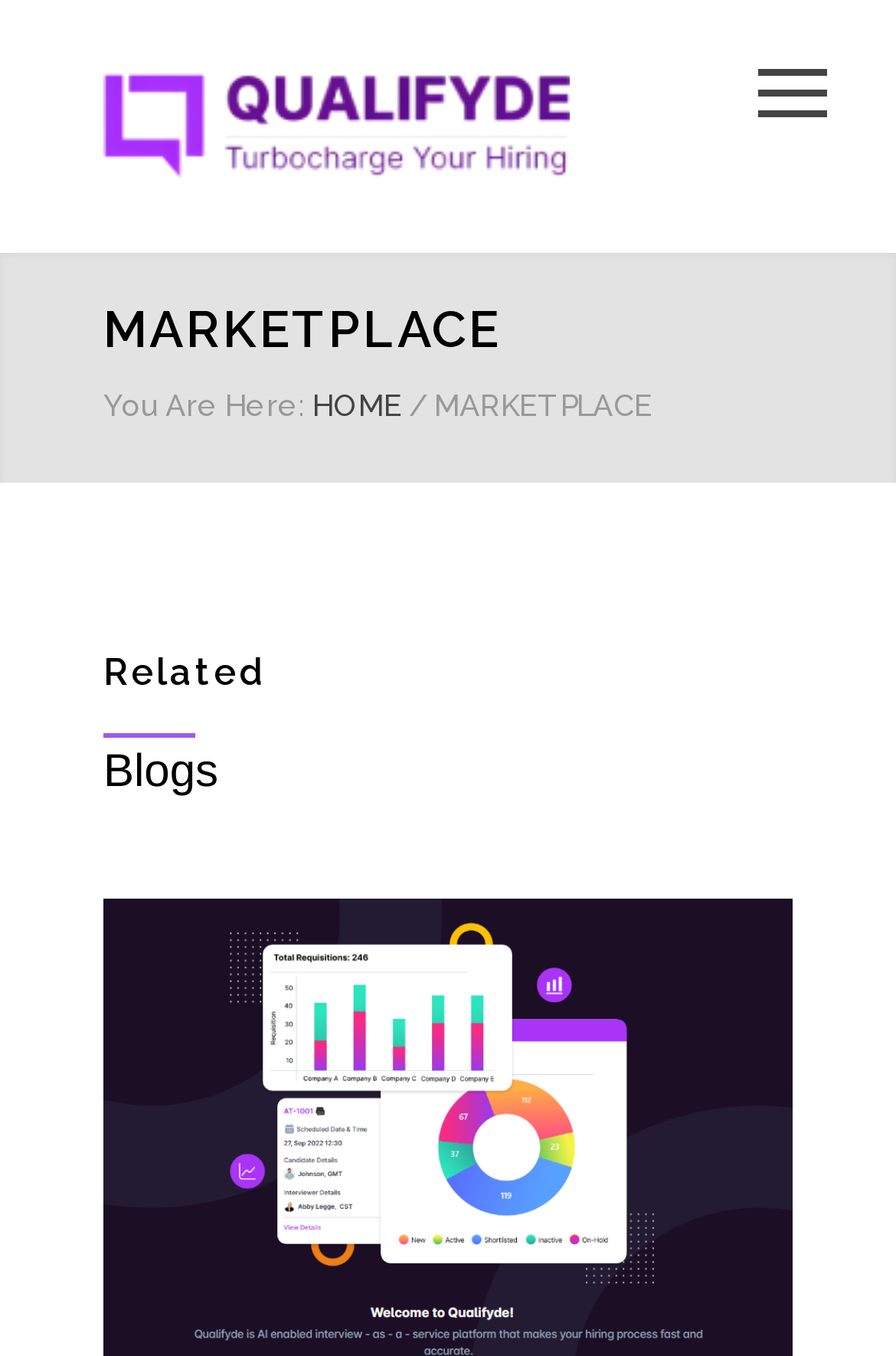From the details in the image, provide a thorough response to the question: What is the related section about?

The related section is a heading element that contains a link to 'Blogs', suggesting that the related section is about blogs, possibly related to the marketplace.